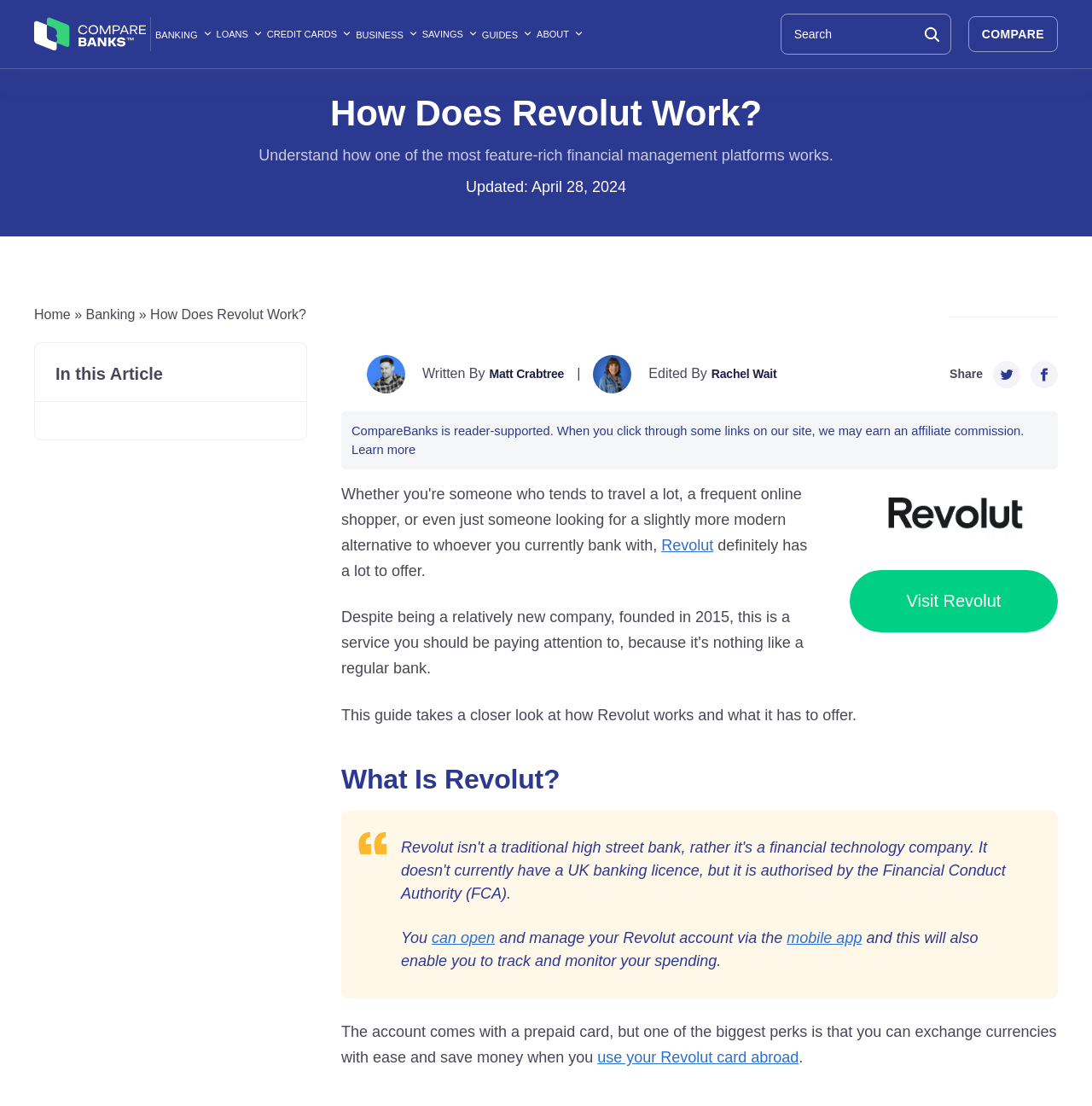Given the description of a UI element: "Visit Revolut", identify the bounding box coordinates of the matching element in the webpage screenshot.

[0.778, 0.515, 0.969, 0.572]